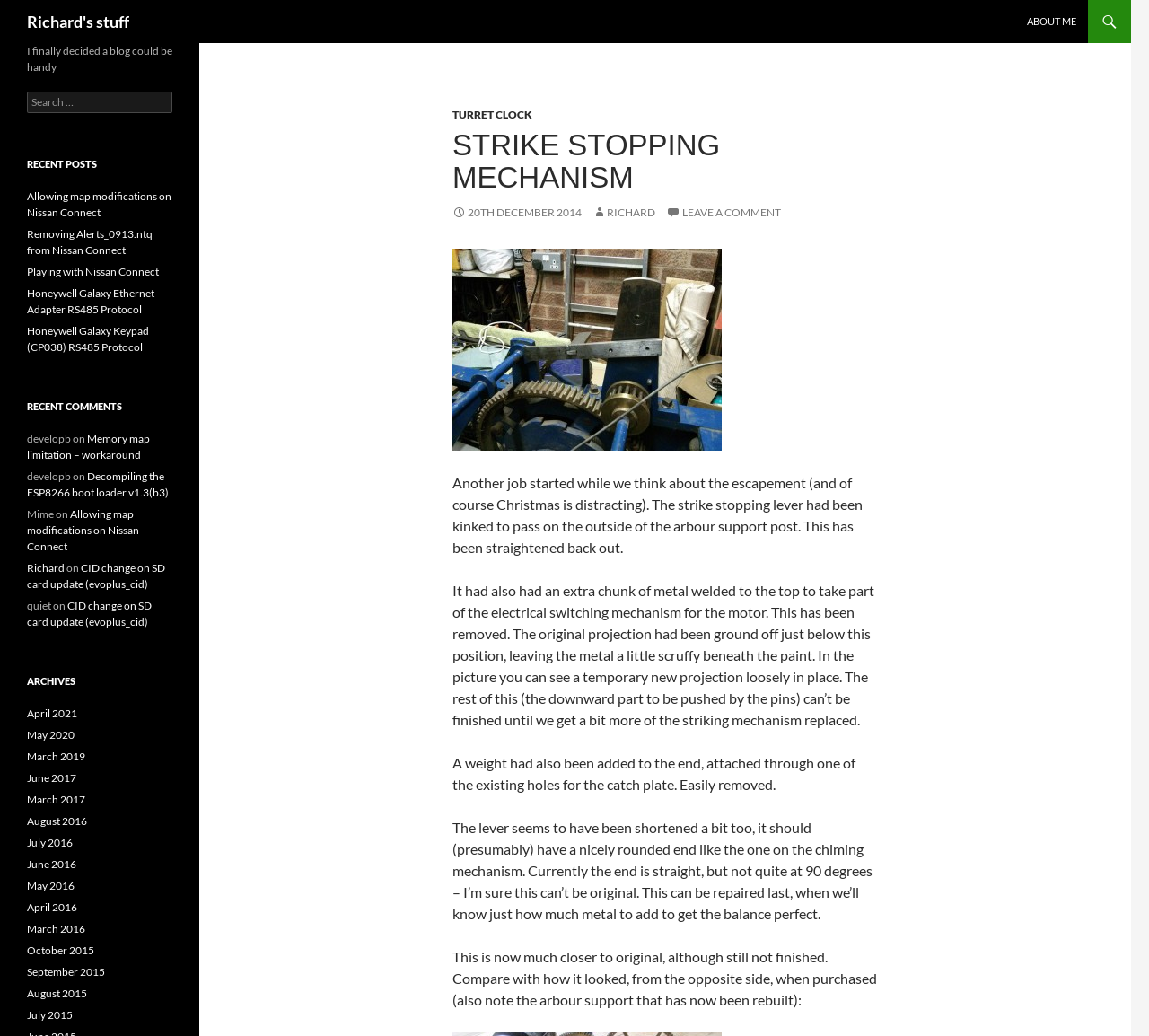Find the bounding box coordinates of the area that needs to be clicked in order to achieve the following instruction: "Read the strike stopping mechanism post". The coordinates should be specified as four float numbers between 0 and 1, i.e., [left, top, right, bottom].

[0.394, 0.125, 0.764, 0.187]